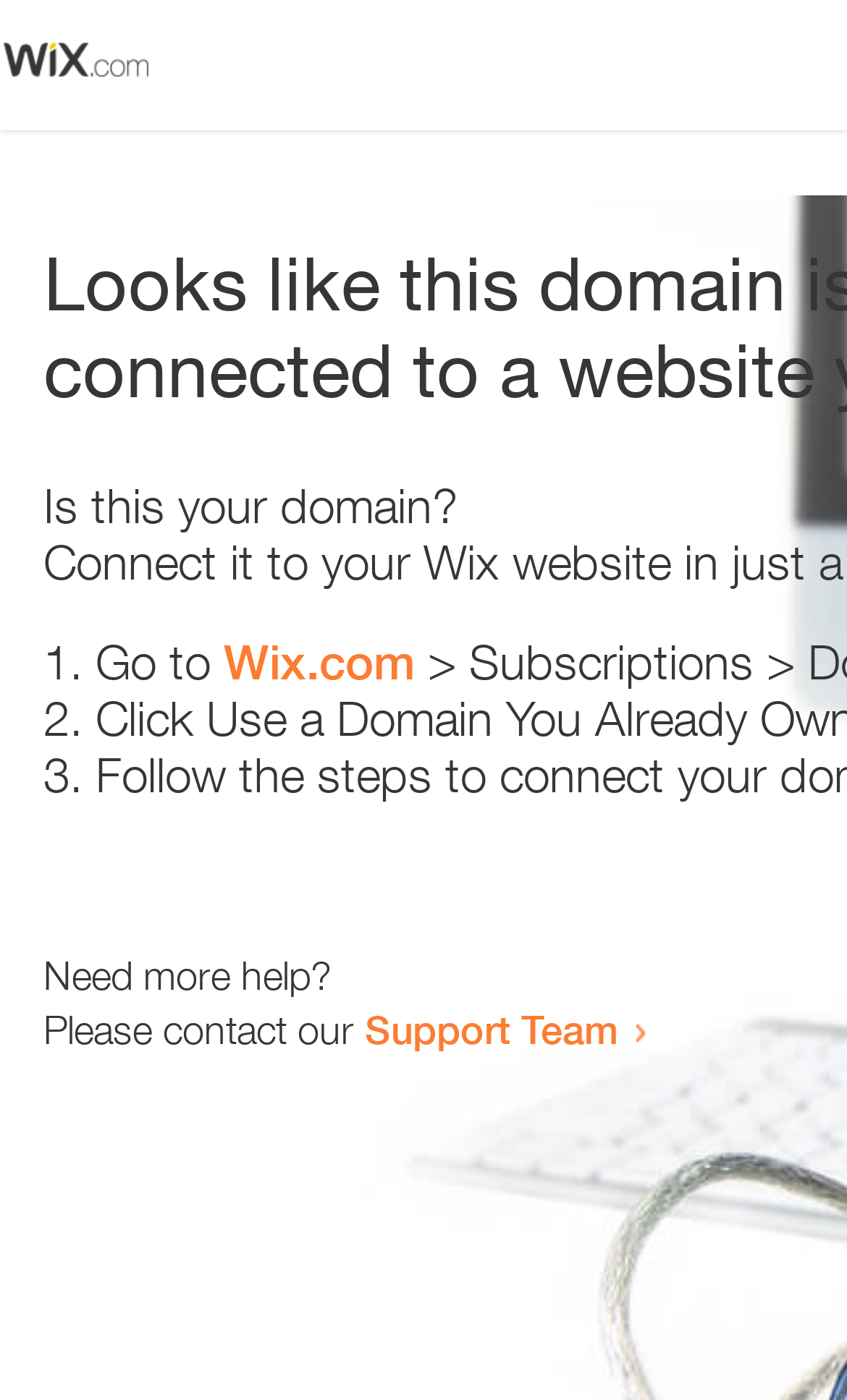What is the support team contact method?
Please provide a comprehensive answer based on the information in the image.

The webpage contains a link 'Support Team' which suggests that the support team can be contacted by clicking on this link. This implies that the contact method is through a link.